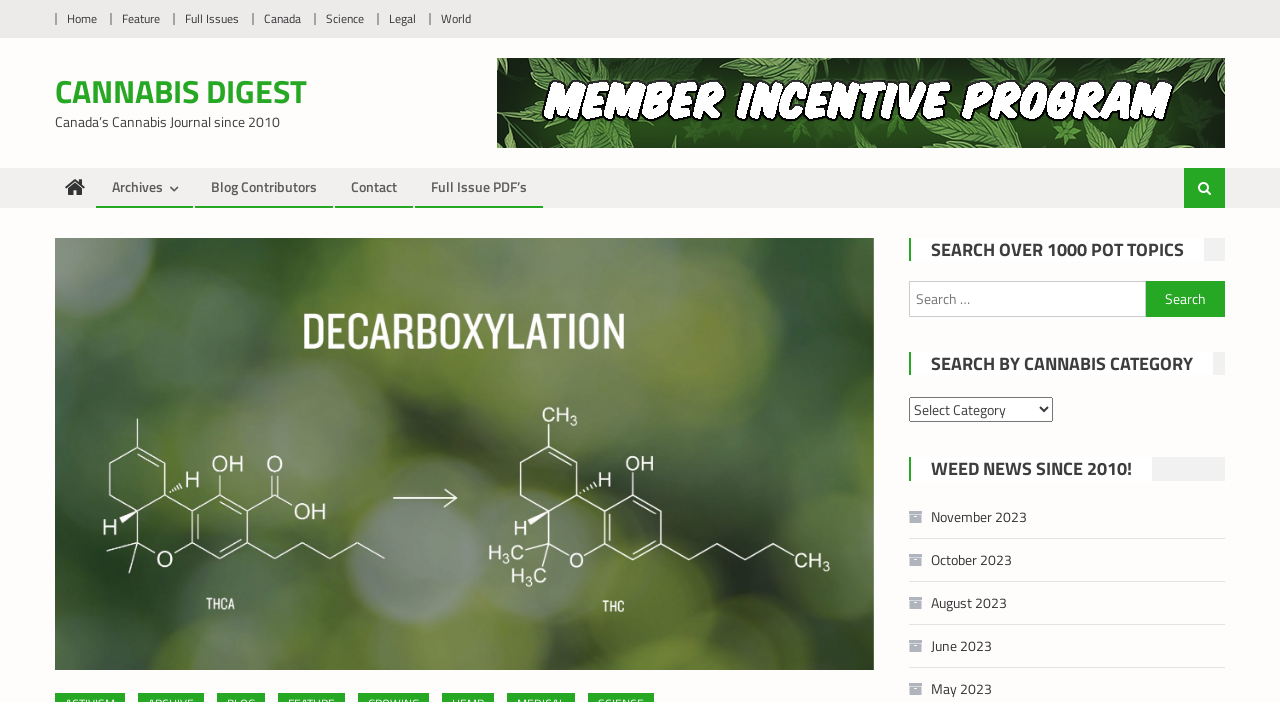Identify the bounding box coordinates of the clickable section necessary to follow the following instruction: "Click on the Home link". The coordinates should be presented as four float numbers from 0 to 1, i.e., [left, top, right, bottom].

[0.052, 0.013, 0.076, 0.04]